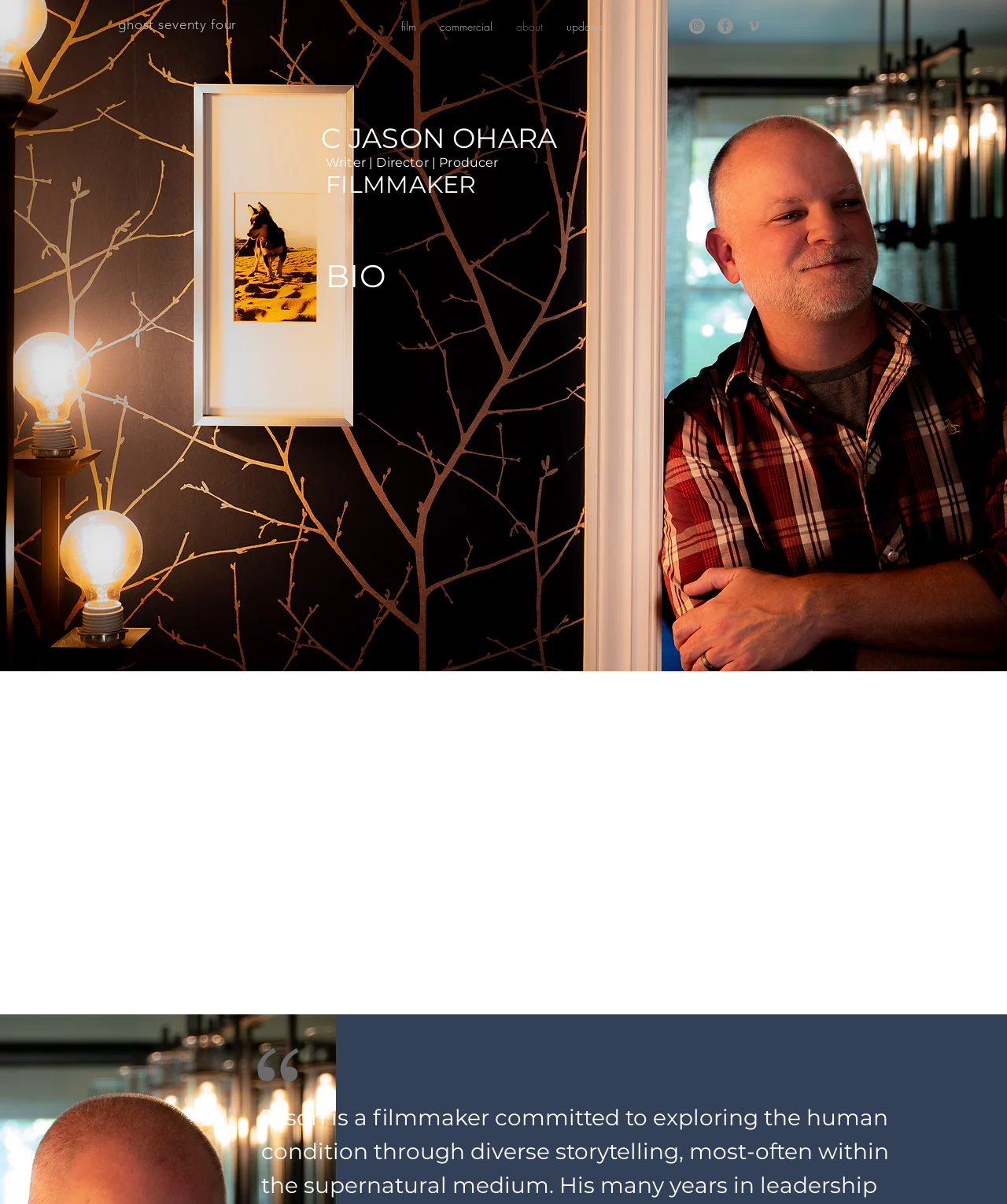Identify the bounding box coordinates of the region I need to click to complete this instruction: "read BIO".

[0.323, 0.214, 0.384, 0.245]